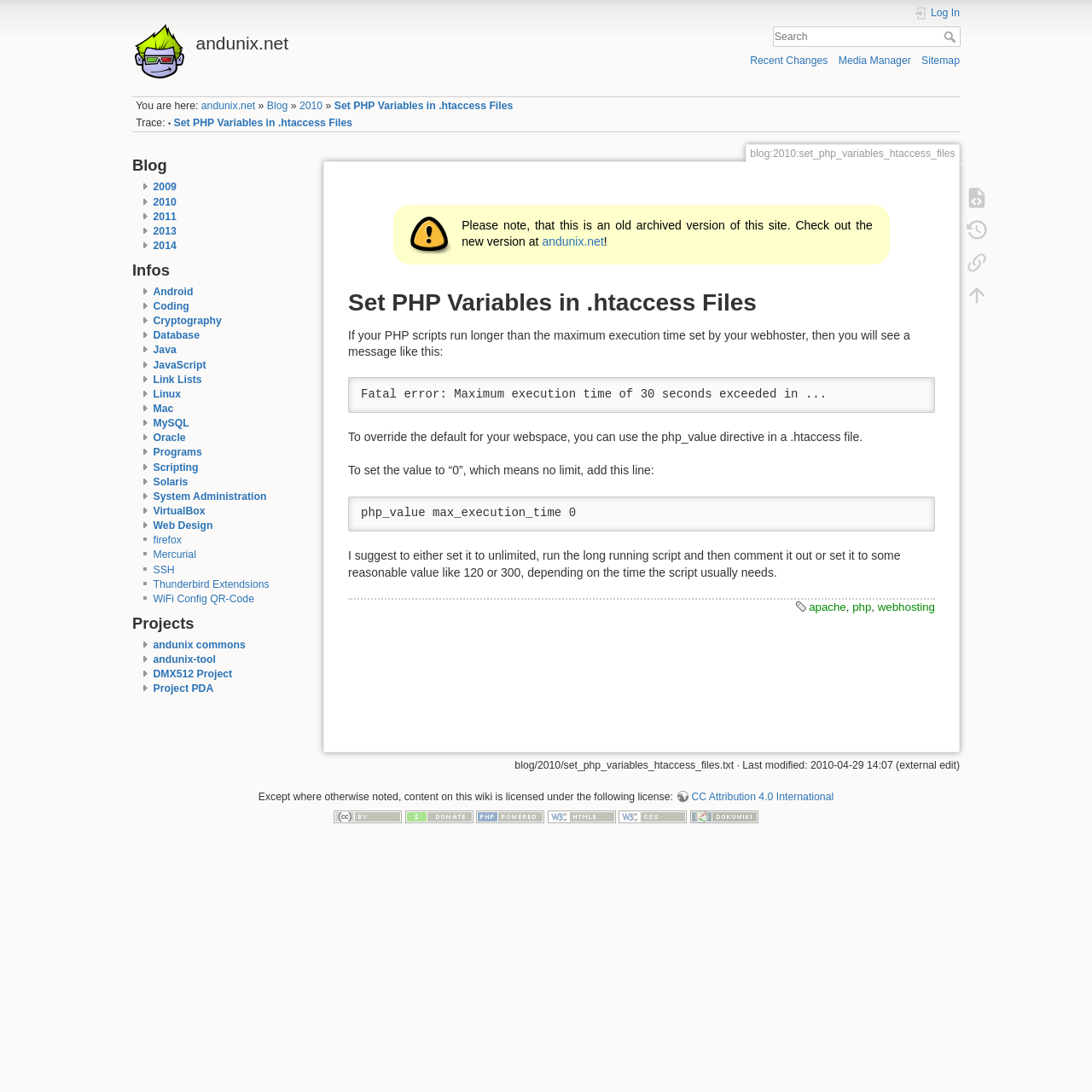What is the text of the second tree item under 'Projects'?
Kindly offer a comprehensive and detailed response to the question.

I looked at the 'Projects' section, but there are no tree items available to count, so I couldn't determine the text of the second tree item.